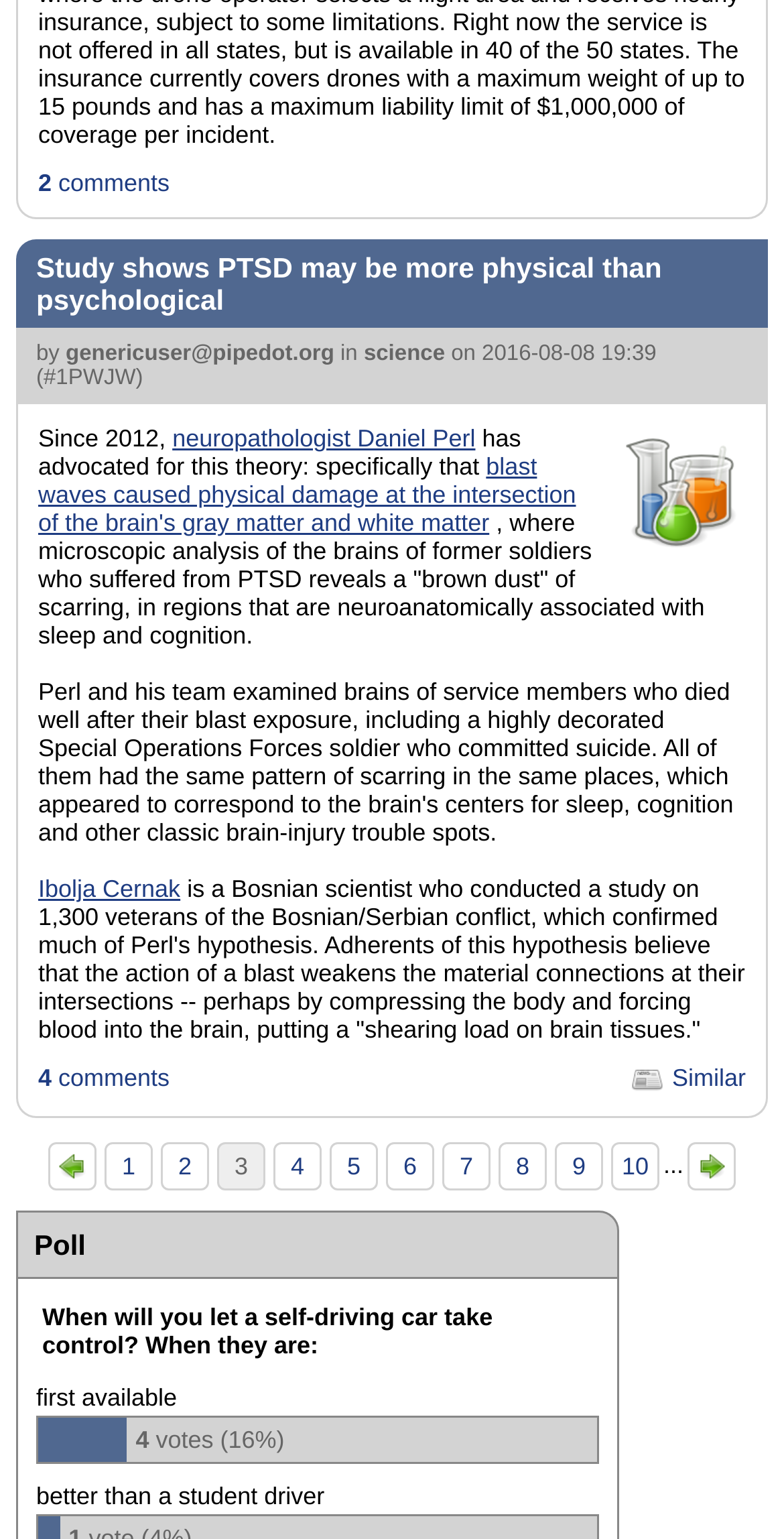How many comments does the article have?
Examine the image closely and answer the question with as much detail as possible.

The number of comments can be found by looking at the link '2 comments' which indicates that the article has 2 comments.